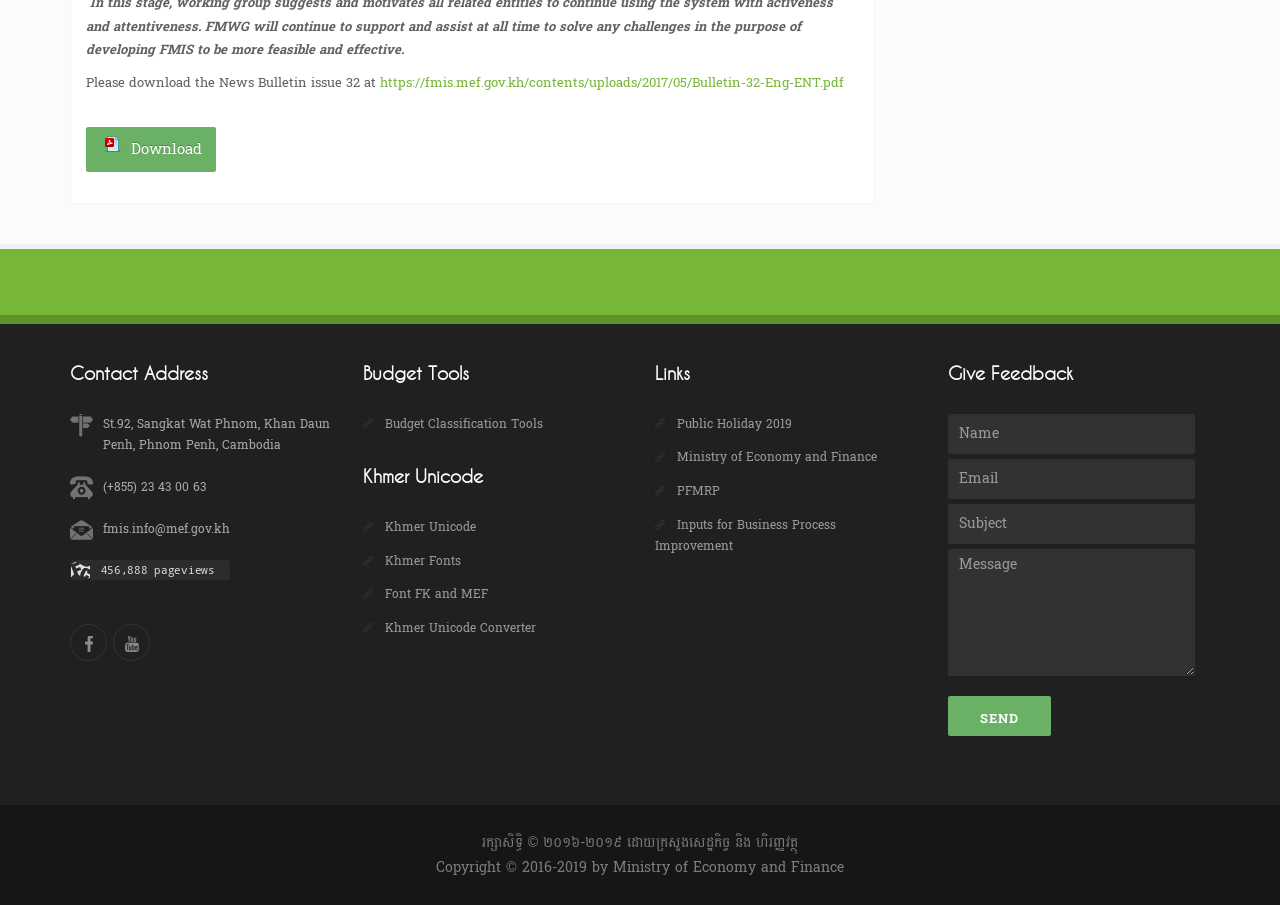Could you please study the image and provide a detailed answer to the question:
What is the purpose of the 'Give Feedback' section?

I inferred the purpose of the 'Give Feedback' section by looking at the textboxes and button labeled 'Send' which suggests that users can input their feedback and submit it.